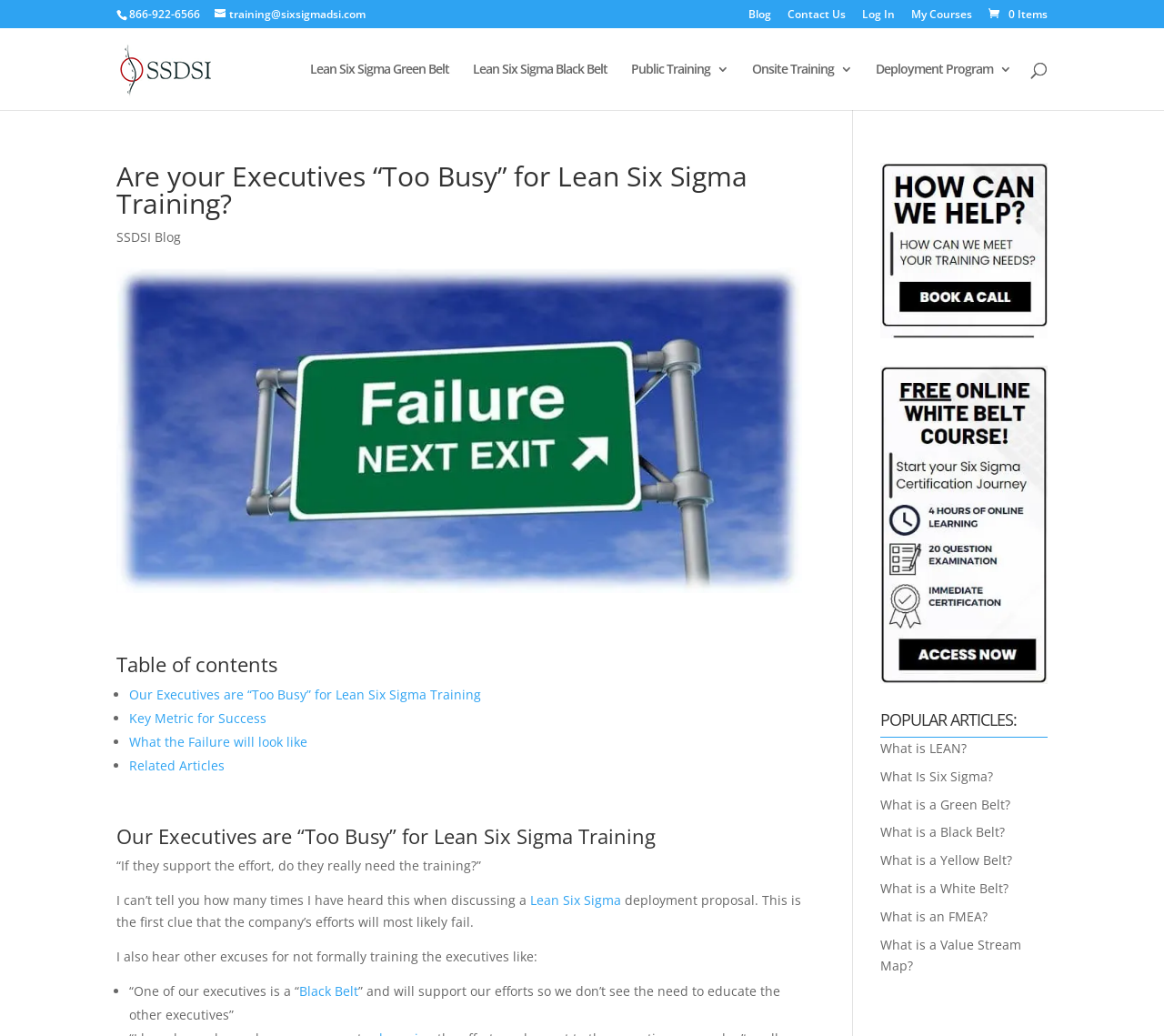What is the phone number at the top of the page?
Using the visual information, reply with a single word or short phrase.

866-922-6566